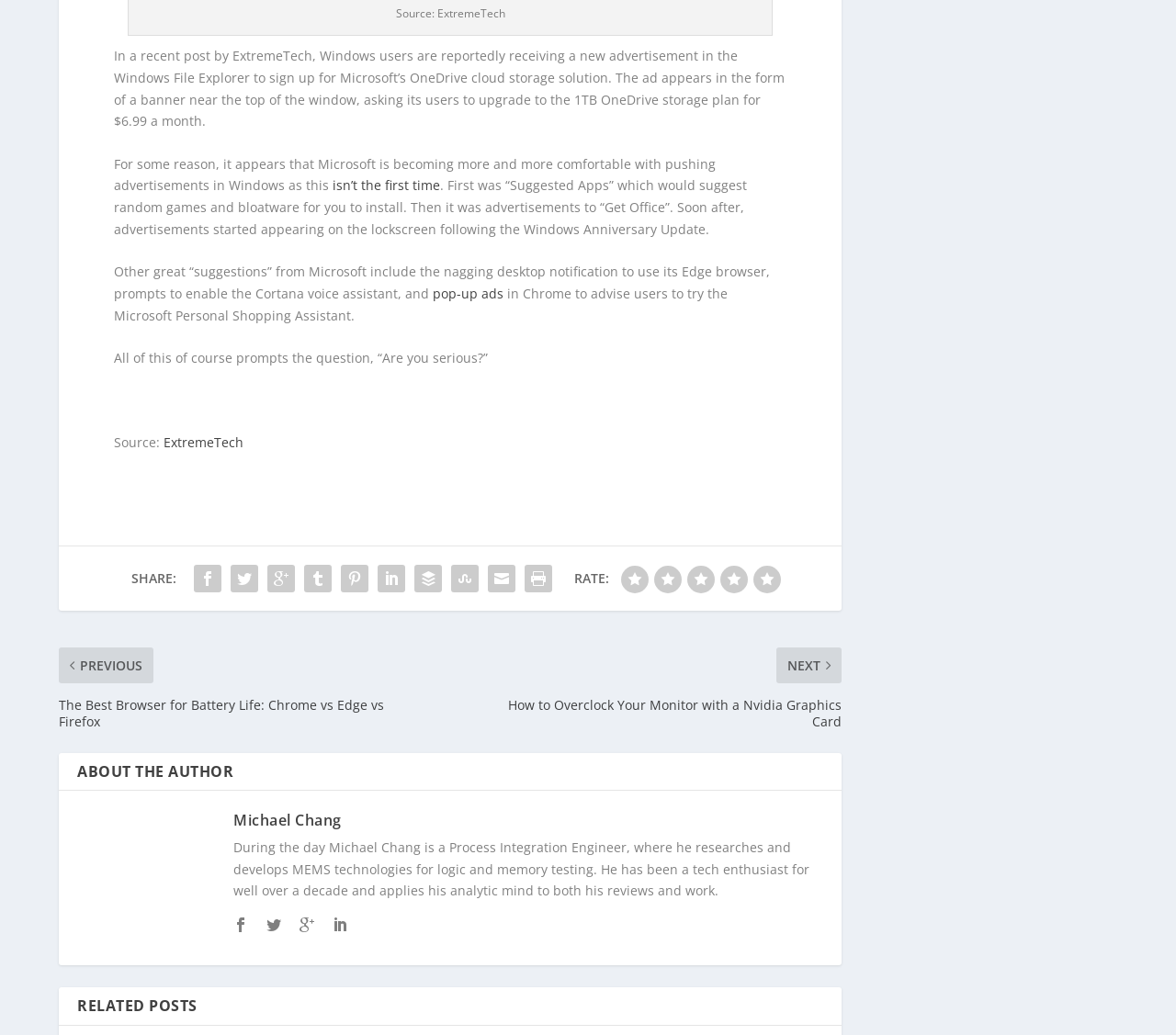Analyze the image and give a detailed response to the question:
What is the purpose of the advertisement in Windows File Explorer?

The purpose of the advertisement can be determined by reading the text content of the webpage, specifically the first paragraph, which mentions 'a new advertisement in the Windows File Explorer to sign up for Microsoft’s OneDrive cloud storage solution'.